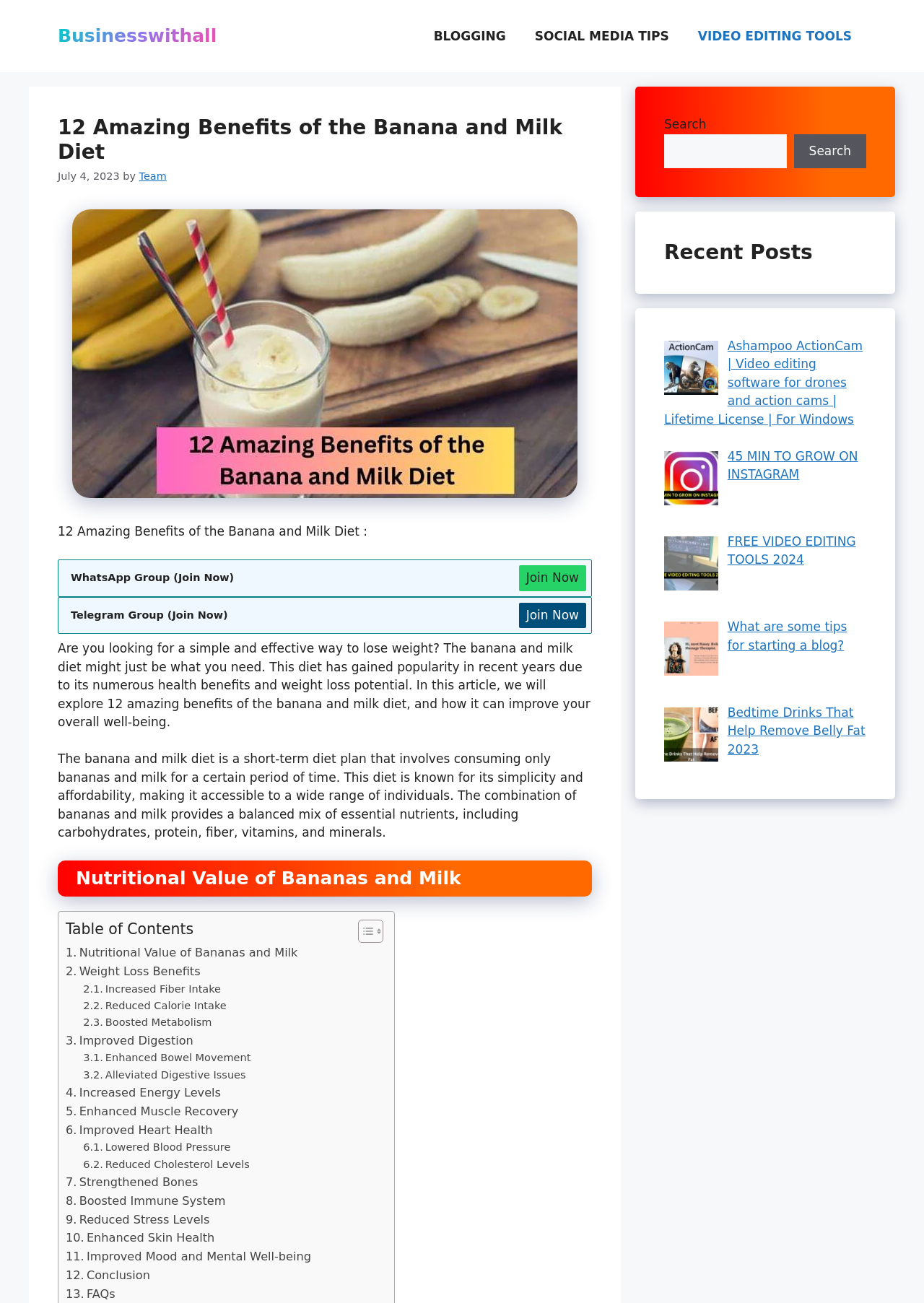Respond to the question below with a single word or phrase: What is the purpose of the 'Toggle Table of Content' link?

To show or hide the table of contents